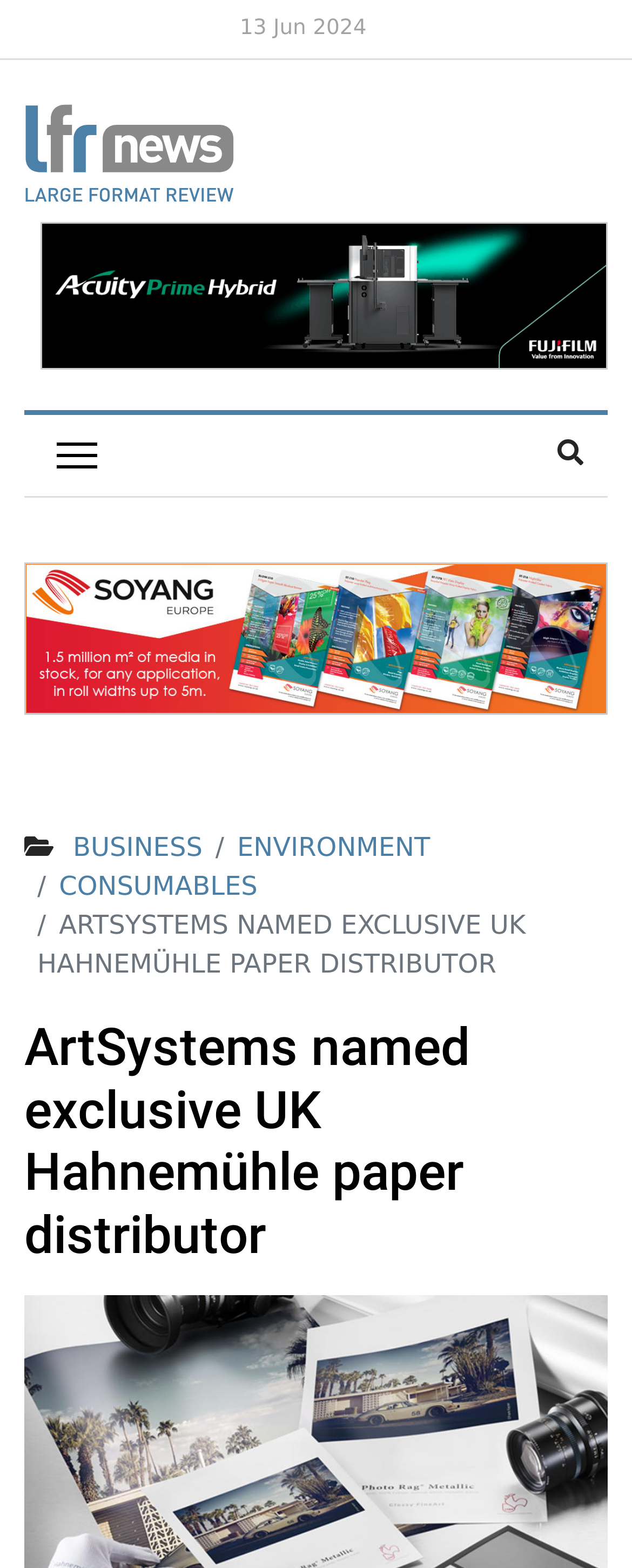Using details from the image, please answer the following question comprehensively:
How many different papers are included in the Hahnemühle Digital FineArt Collection?

Although the exact number is not mentioned on the webpage, the meta description mentions that the Hahnemühle Digital FineArt Collection includes more than 20 different papers, which are available for purchase through ArtSystems' resellers.